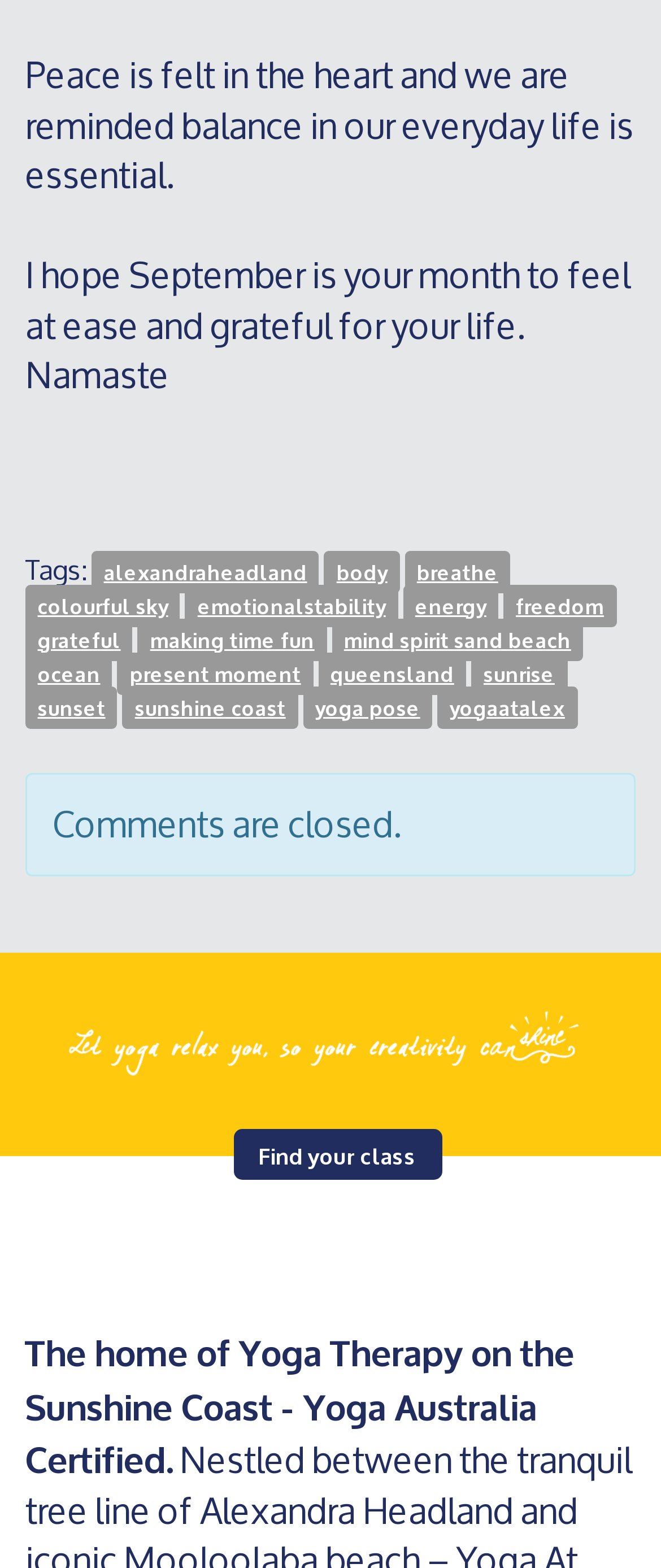Please predict the bounding box coordinates of the element's region where a click is necessary to complete the following instruction: "Check the 'sunrise' link". The coordinates should be represented by four float numbers between 0 and 1, i.e., [left, top, right, bottom].

[0.713, 0.416, 0.858, 0.443]